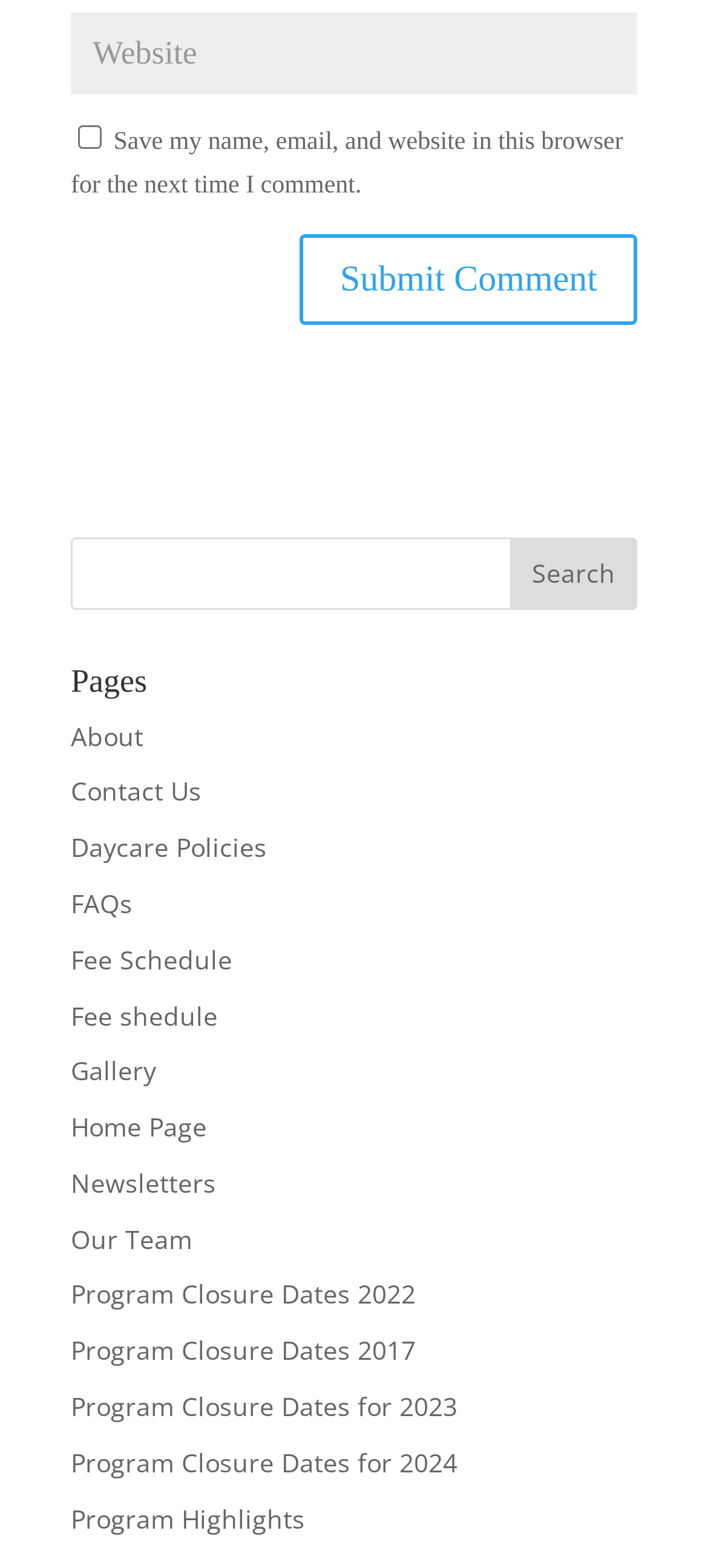Determine the bounding box coordinates of the region I should click to achieve the following instruction: "check the save my name option". Ensure the bounding box coordinates are four float numbers between 0 and 1, i.e., [left, top, right, bottom].

[0.11, 0.08, 0.144, 0.095]